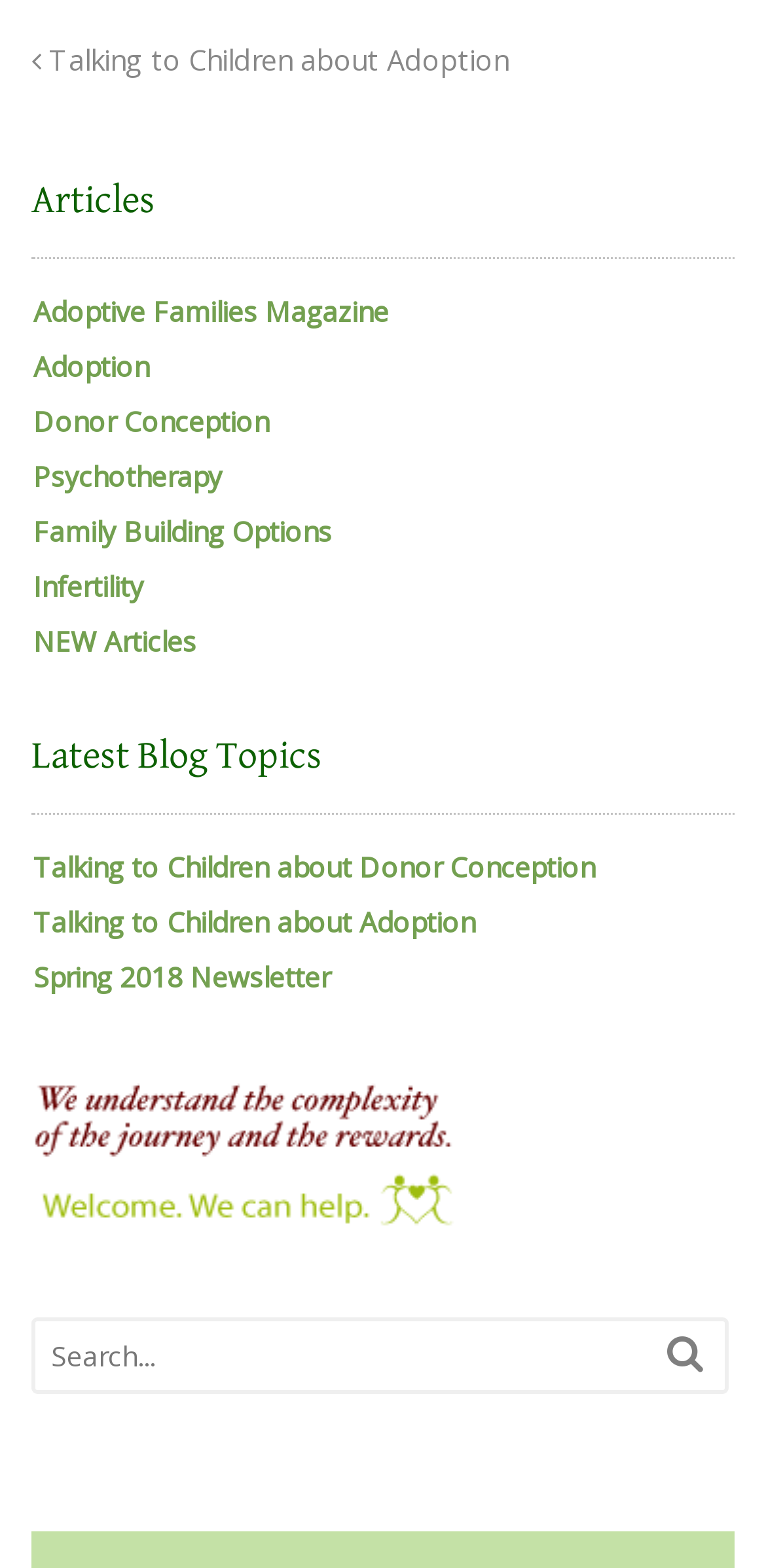Please provide the bounding box coordinates for the element that needs to be clicked to perform the following instruction: "Search for articles". The coordinates should be given as four float numbers between 0 and 1, i.e., [left, top, right, bottom].

[0.046, 0.843, 0.852, 0.887]